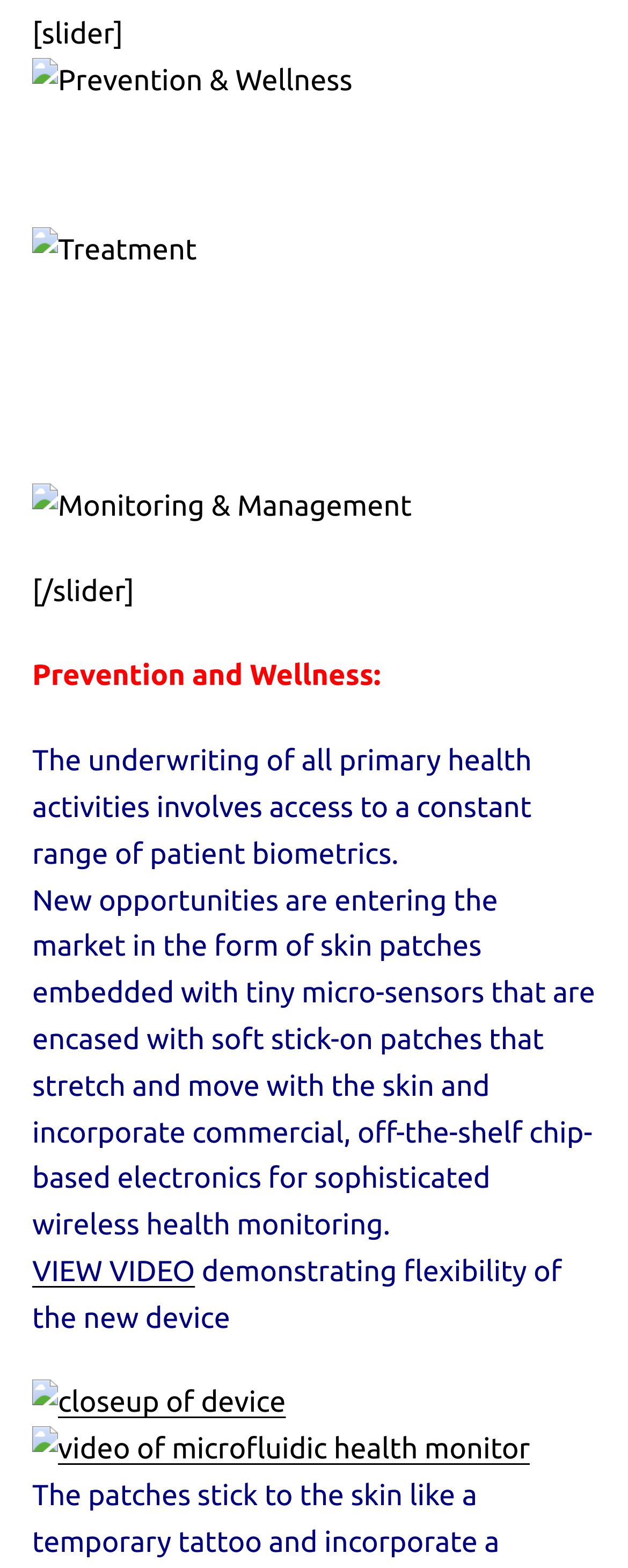Bounding box coordinates should be provided in the format (top-left x, top-left y, bottom-right x, bottom-right y) with all values between 0 and 1. Identify the bounding box for this UI element: VIEW VIDEO

[0.051, 0.801, 0.31, 0.821]